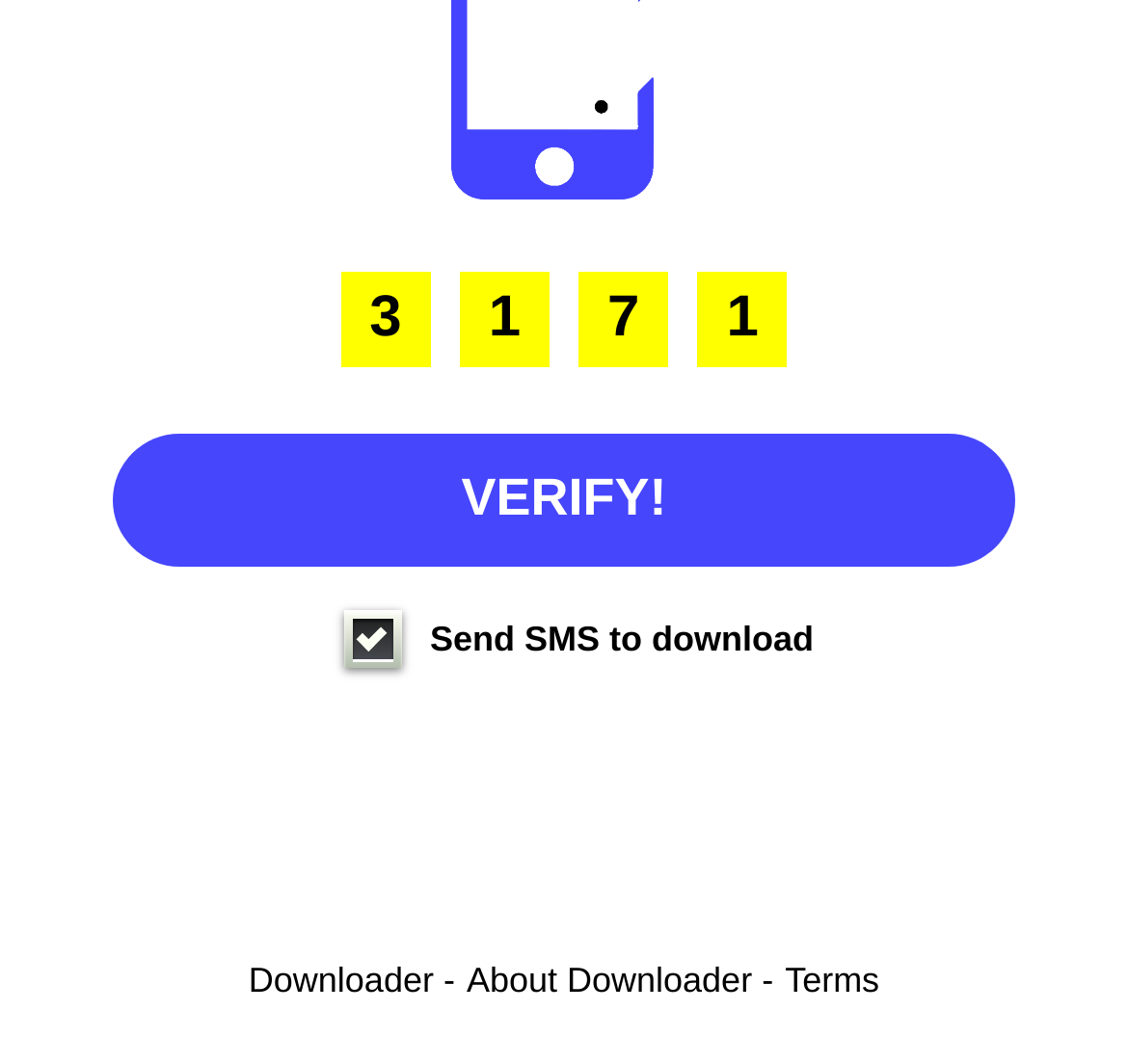Locate the bounding box coordinates of the UI element described by: "Terms". The bounding box coordinates should consist of four float numbers between 0 and 1, i.e., [left, top, right, bottom].

[0.696, 0.902, 0.78, 0.94]